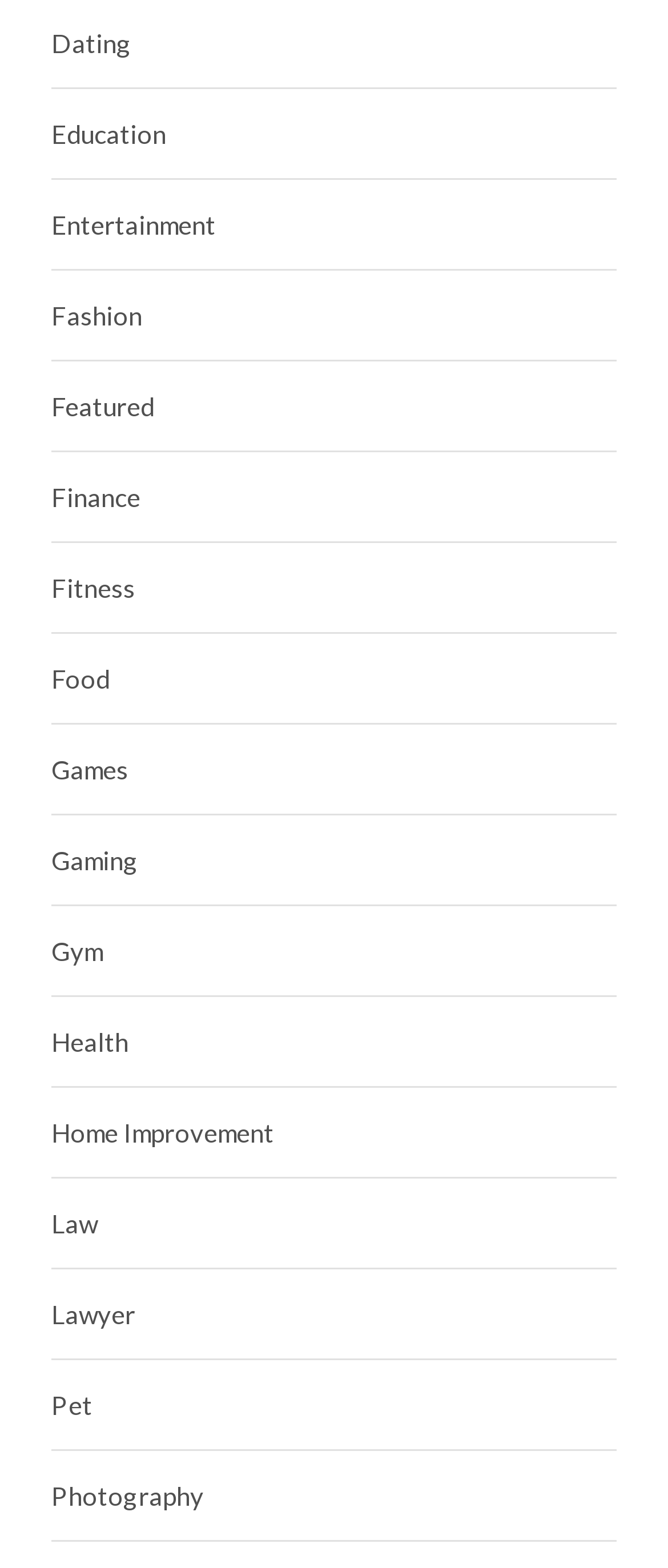Locate the bounding box of the UI element based on this description: "Home improvement". Provide four float numbers between 0 and 1 as [left, top, right, bottom].

[0.077, 0.71, 0.41, 0.734]